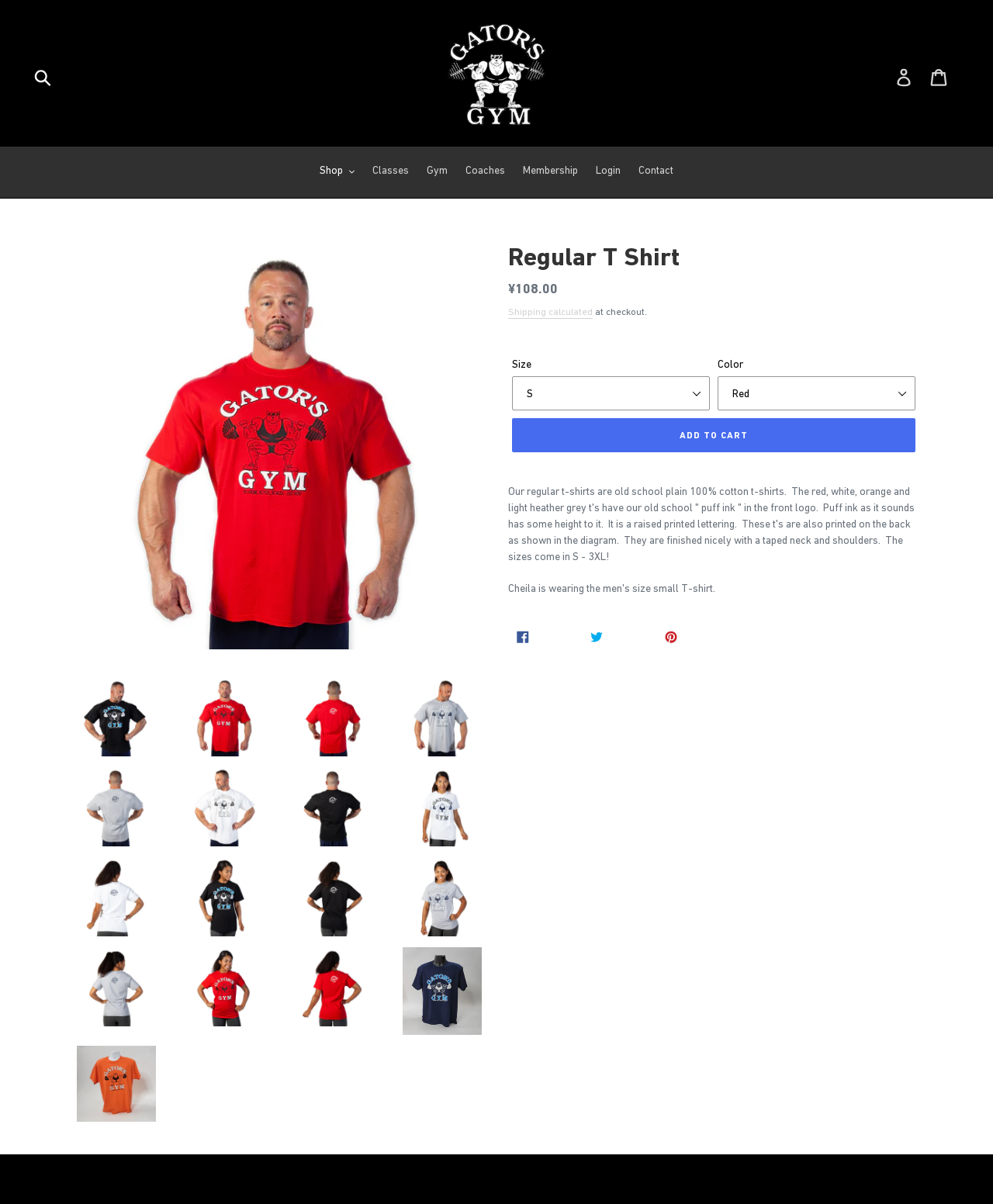Determine the bounding box coordinates of the clickable element necessary to fulfill the instruction: "Add to cart". Provide the coordinates as four float numbers within the 0 to 1 range, i.e., [left, top, right, bottom].

[0.516, 0.347, 0.922, 0.376]